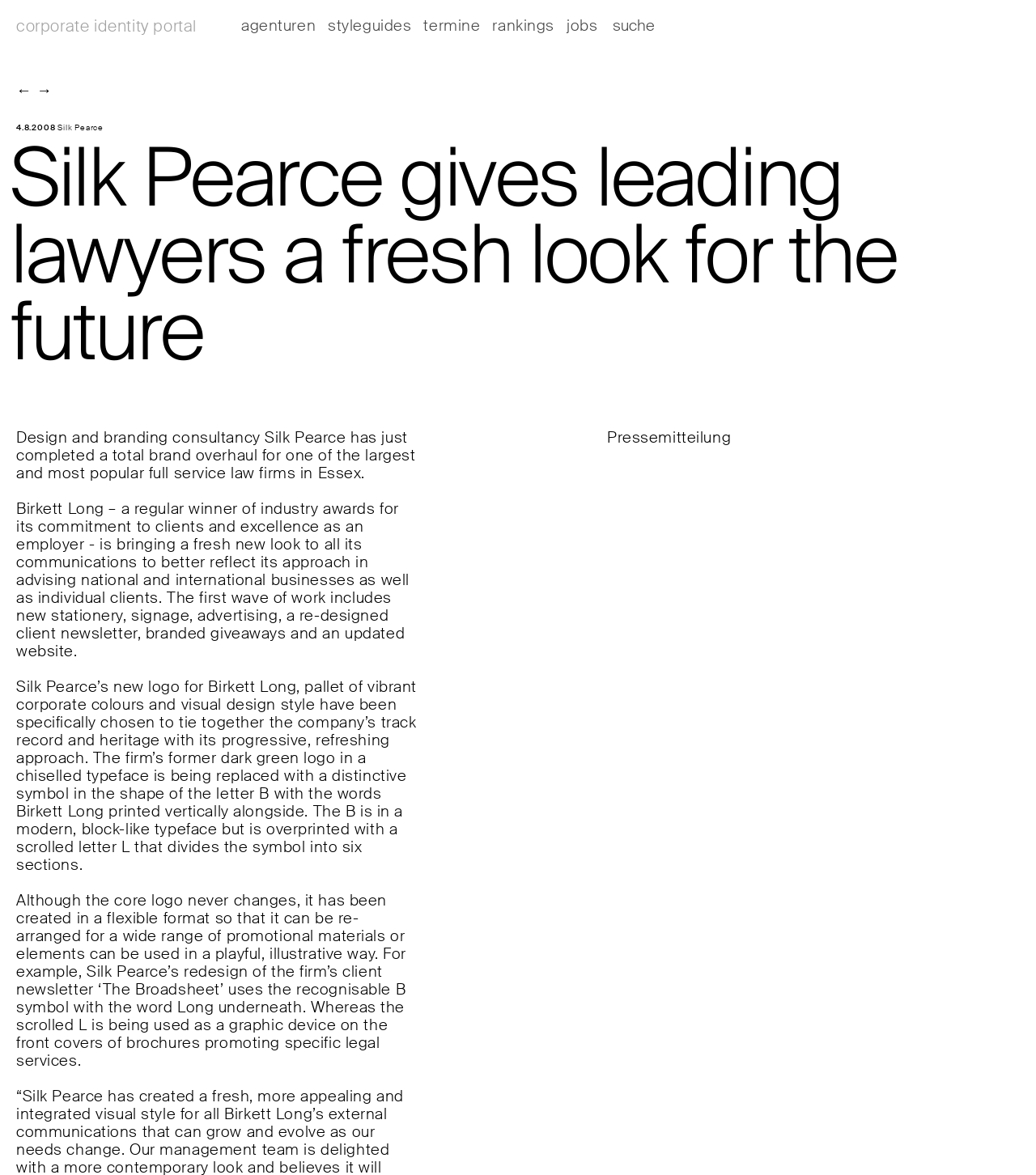What is the date mentioned on the webpage?
Please provide a single word or phrase answer based on the image.

4.8.2008